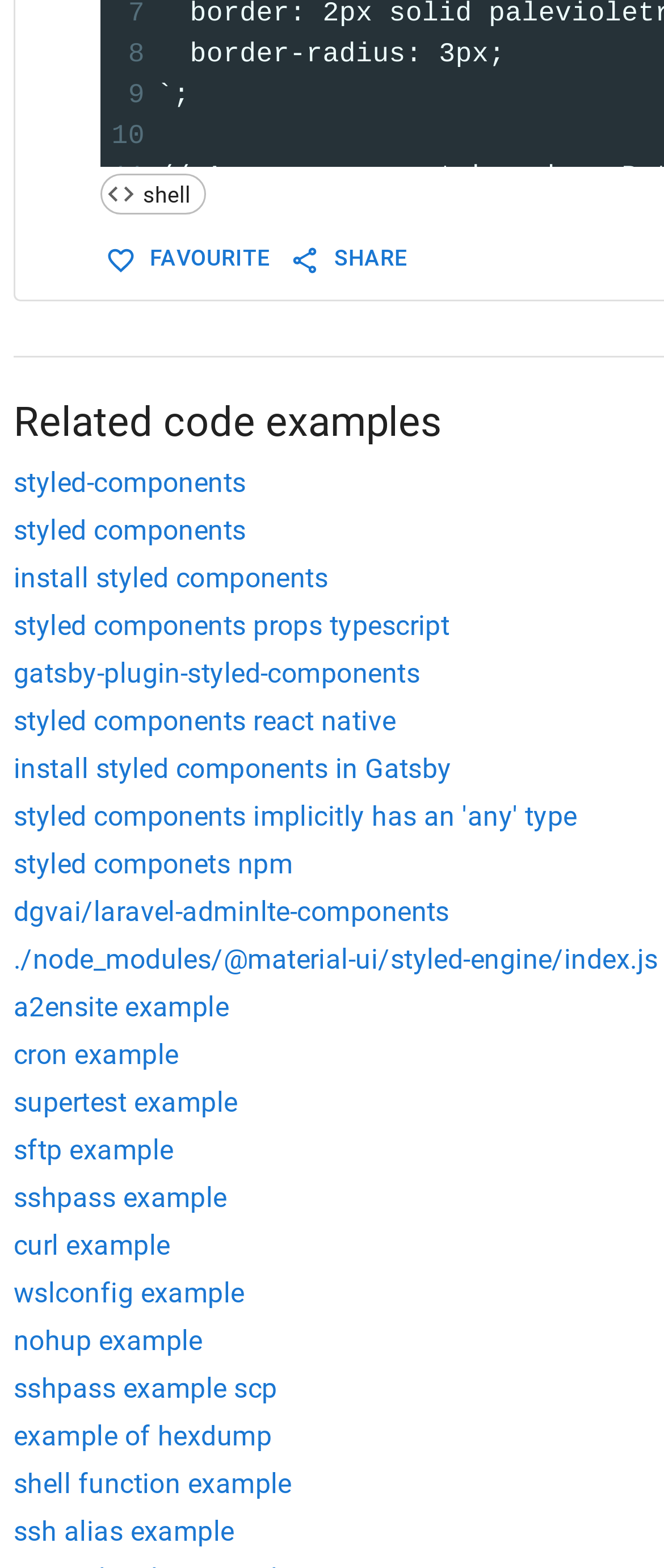Extract the bounding box coordinates for the HTML element that matches this description: "Share". The coordinates should be four float numbers between 0 and 1, i.e., [left, top, right, bottom].

[0.429, 0.149, 0.626, 0.182]